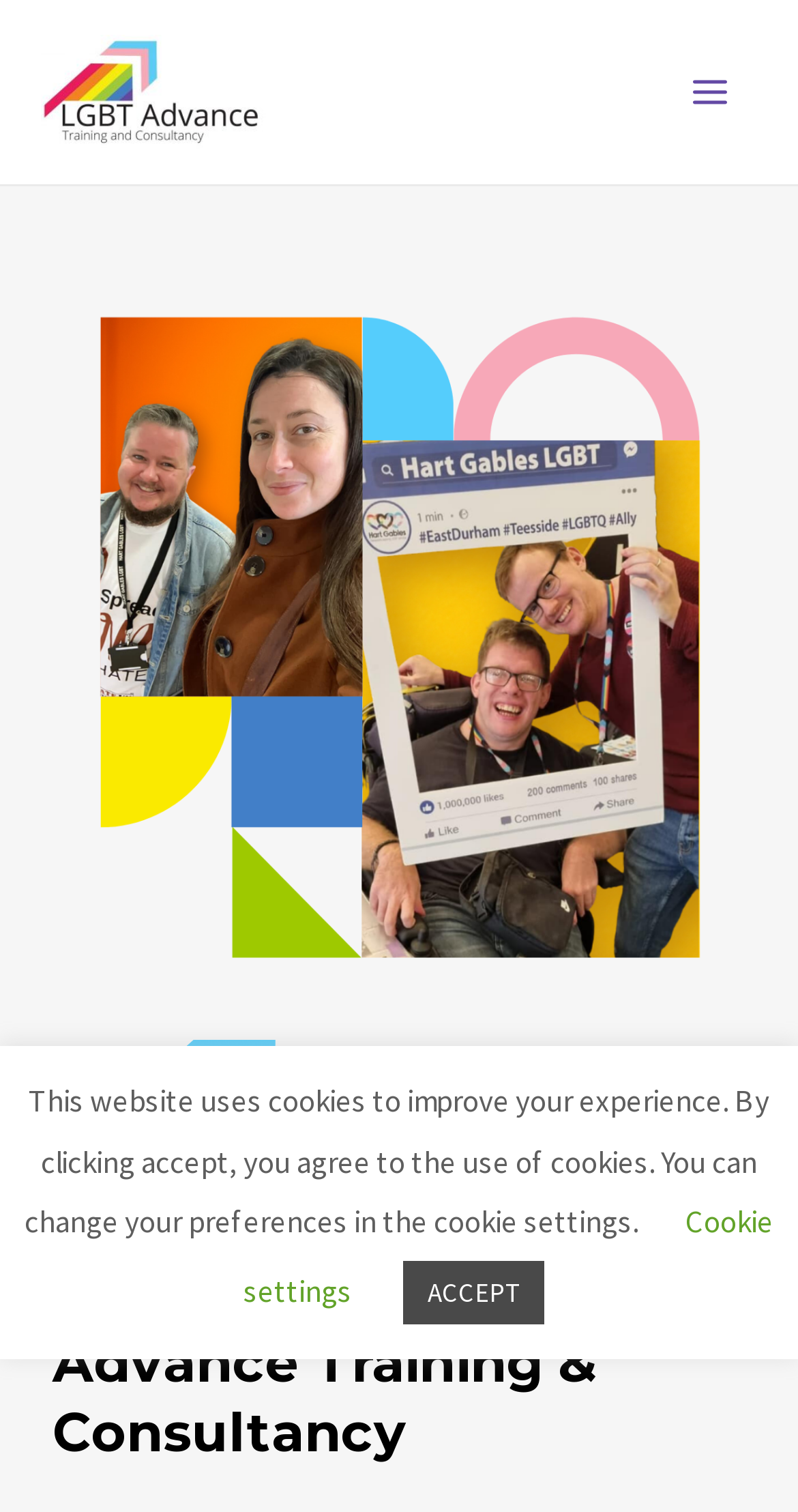Using the elements shown in the image, answer the question comprehensively: What is the purpose of the button 'Cookie settings'?

The button 'Cookie settings' is present below the cookie notification message, which suggests that it is used to change the cookie preferences, as it is a common practice on websites to provide such an option.